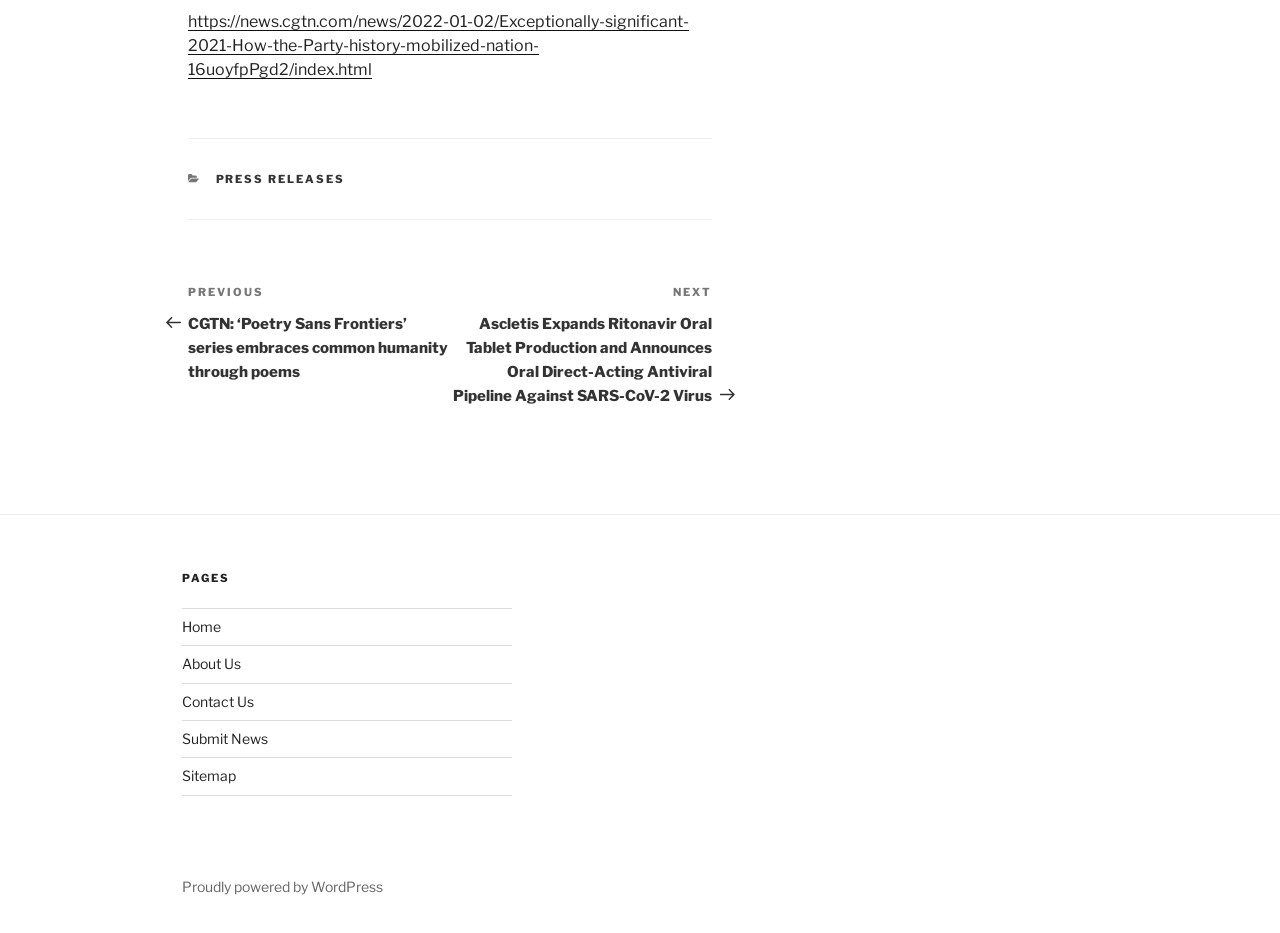Find and specify the bounding box coordinates that correspond to the clickable region for the instruction: "View previous post".

[0.147, 0.304, 0.352, 0.408]